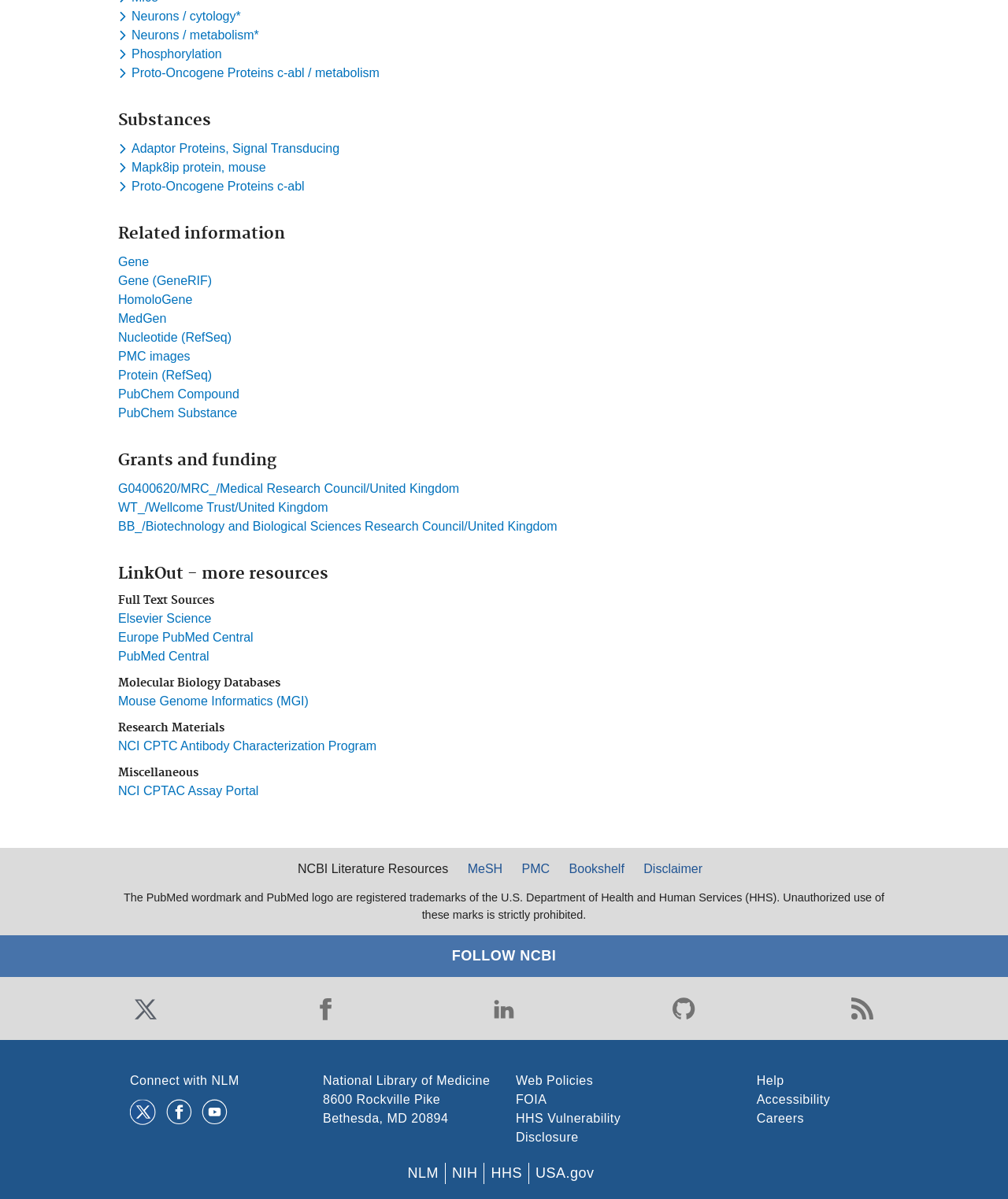Please find the bounding box coordinates of the section that needs to be clicked to achieve this instruction: "Get help from NLM".

[0.751, 0.896, 0.778, 0.907]